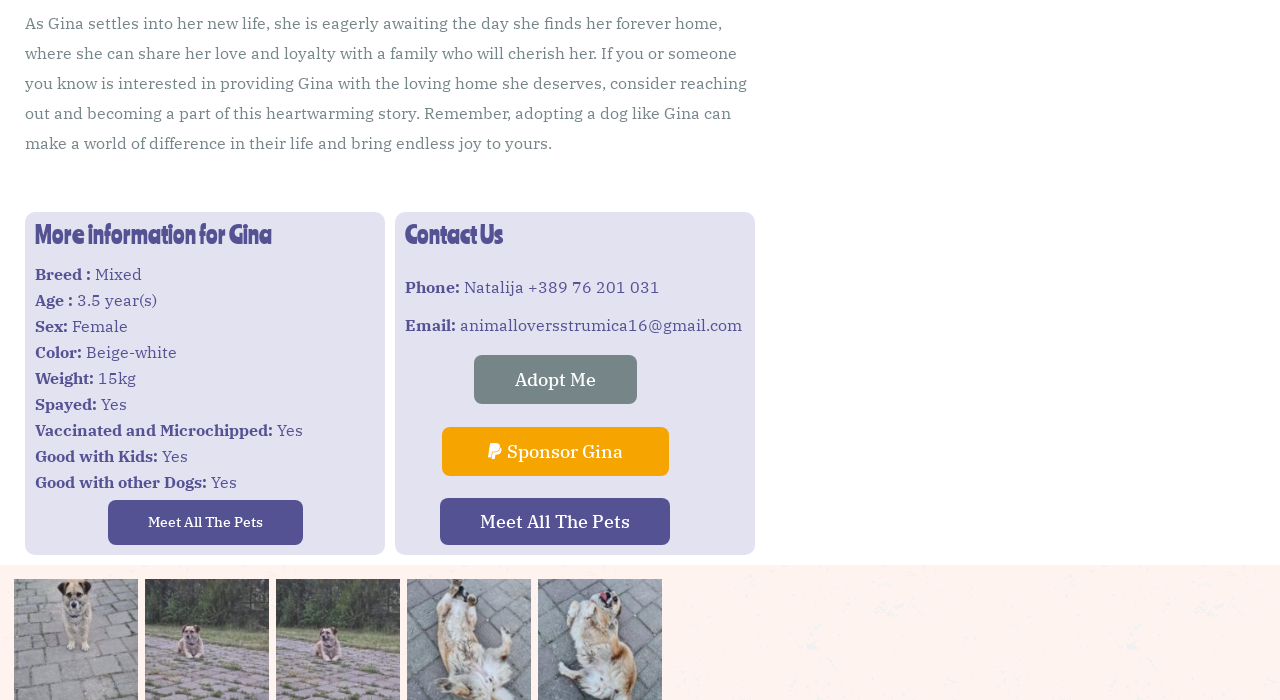Provide the bounding box coordinates for the UI element described in this sentence: "Sponsor Gina". The coordinates should be four float values between 0 and 1, i.e., [left, top, right, bottom].

[0.345, 0.61, 0.522, 0.68]